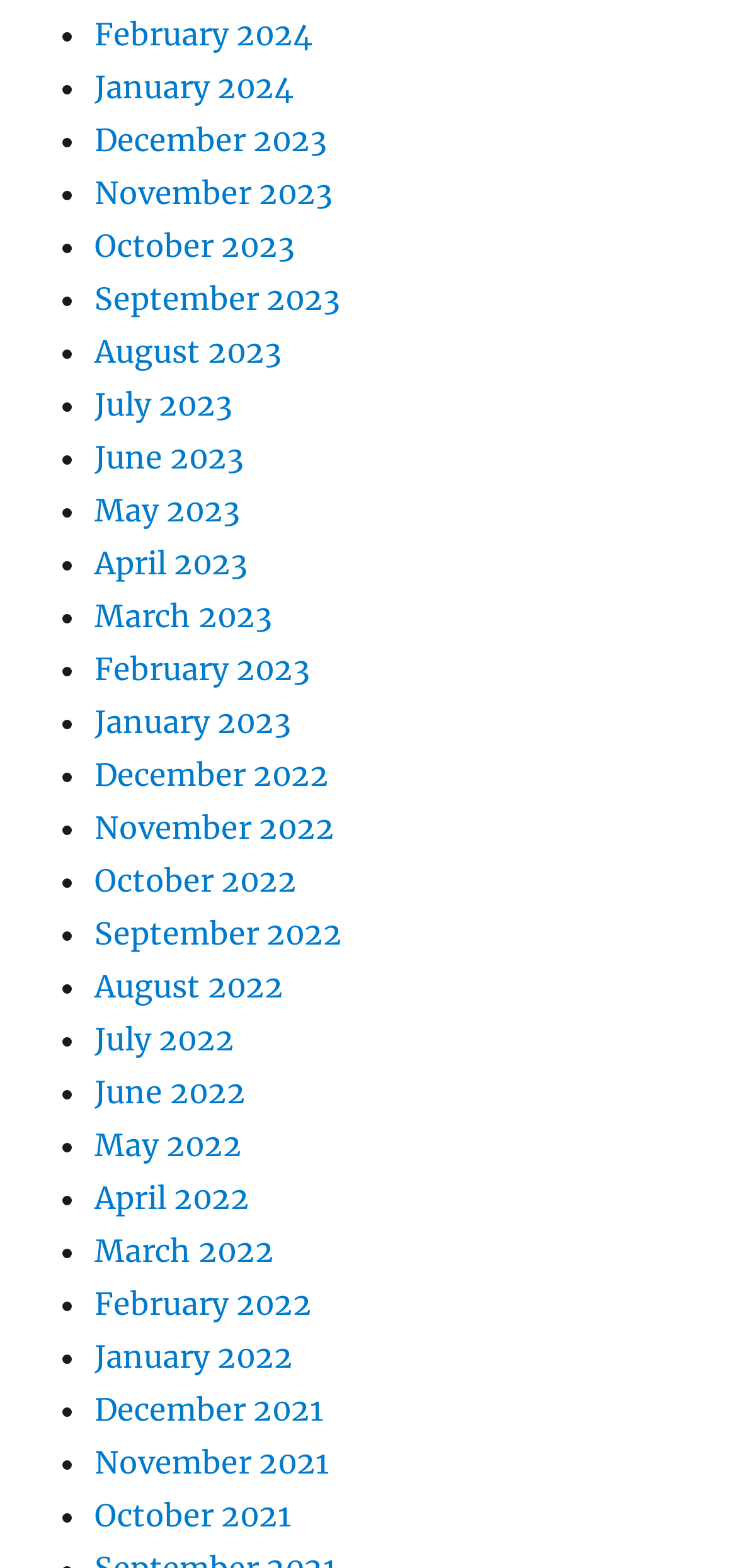What is the pattern of the list?
Answer the question with just one word or phrase using the image.

Monthly archive